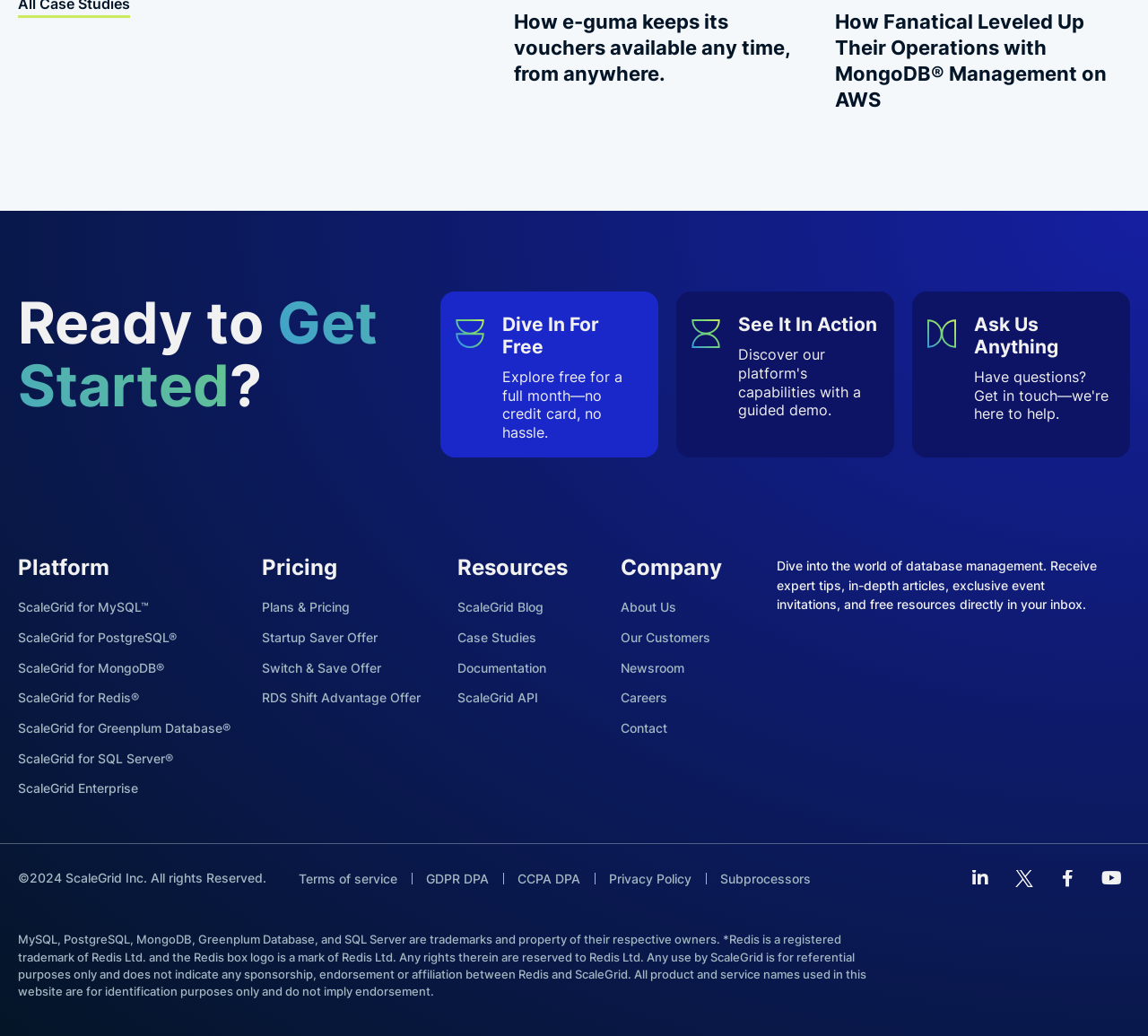What is the purpose of the 'Ask us anything' link?
Provide a detailed answer to the question, using the image to inform your response.

The 'Ask us anything' link is likely a contact support link, allowing users to ask questions or seek help from the ScaleGrid team, as it is located alongside other prominent calls-to-action on the webpage.